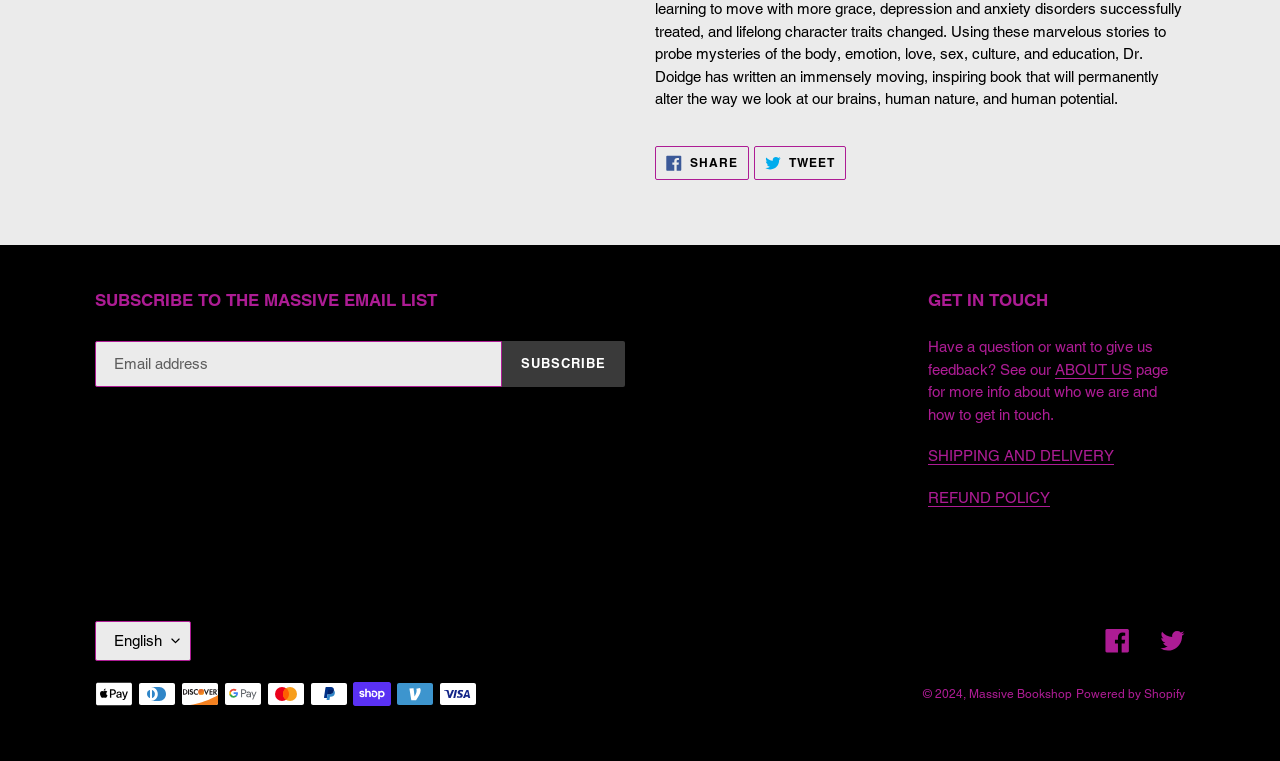Specify the bounding box coordinates of the region I need to click to perform the following instruction: "Share on Facebook". The coordinates must be four float numbers in the range of 0 to 1, i.e., [left, top, right, bottom].

[0.512, 0.191, 0.585, 0.236]